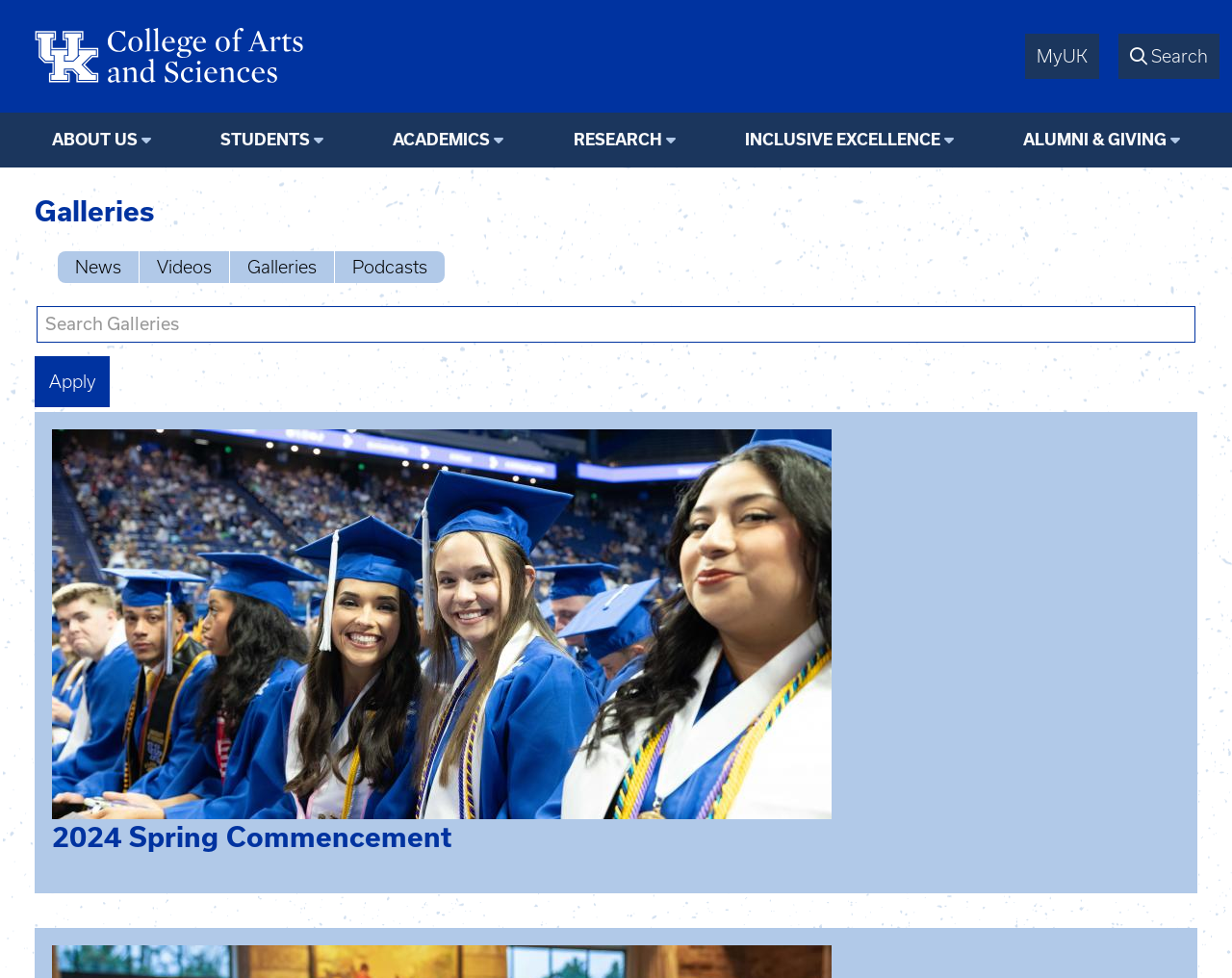Please identify the bounding box coordinates of the area that needs to be clicked to follow this instruction: "Apply".

[0.04, 0.379, 0.078, 0.402]